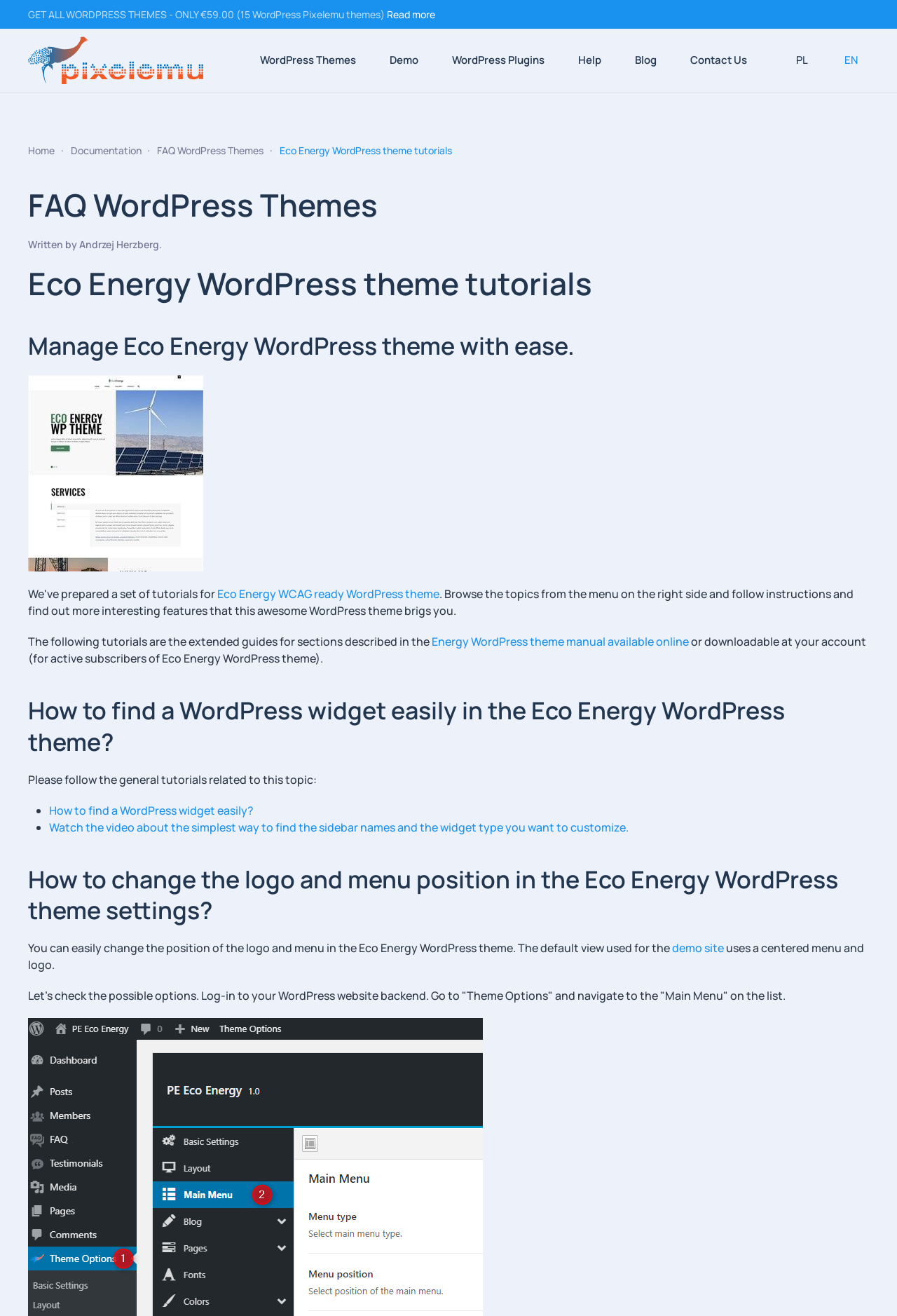Indicate the bounding box coordinates of the element that needs to be clicked to satisfy the following instruction: "Read more about WordPress themes". The coordinates should be four float numbers between 0 and 1, i.e., [left, top, right, bottom].

[0.431, 0.006, 0.485, 0.016]